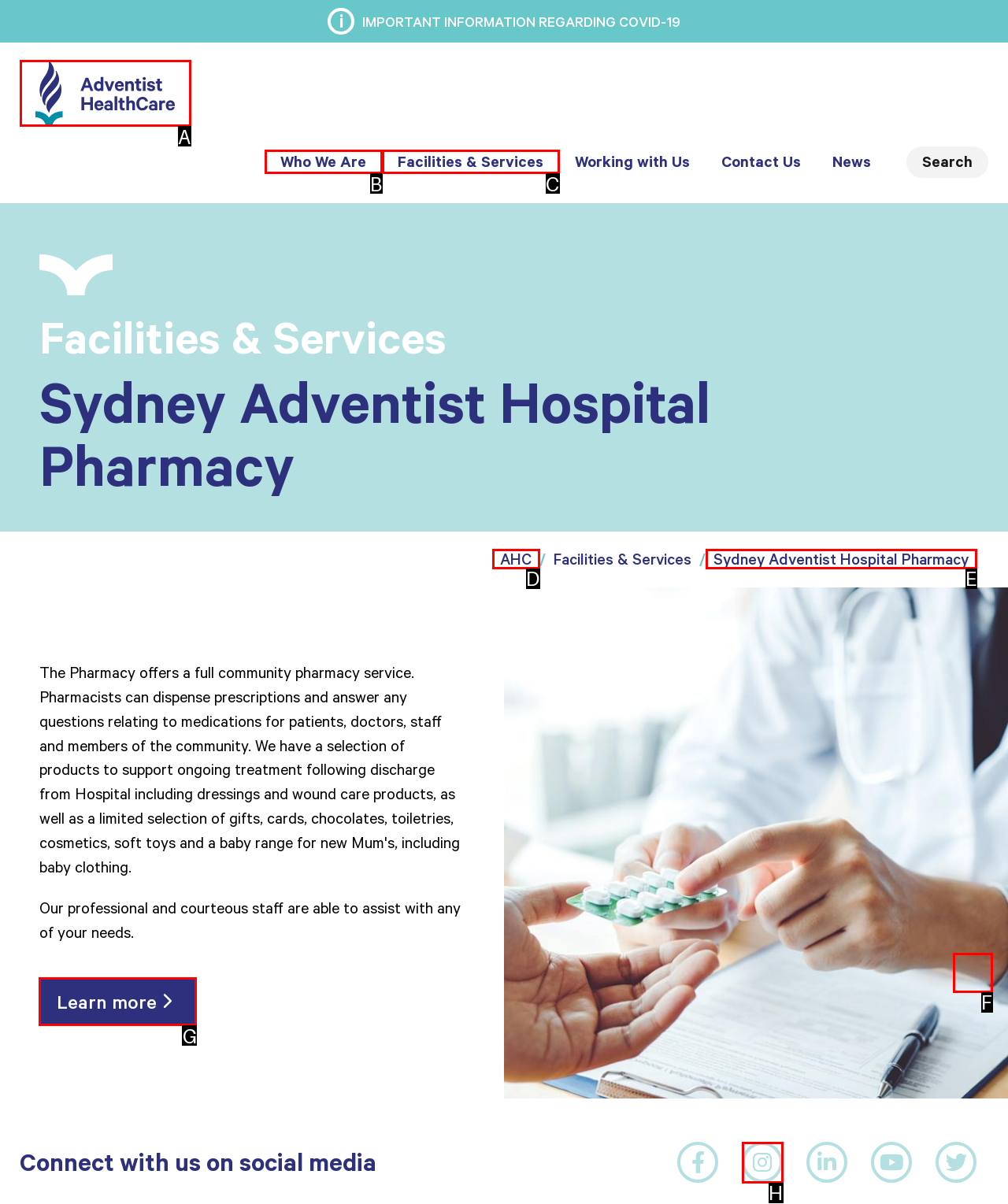Identify the HTML element I need to click to complete this task: Learn more about the pharmacy Provide the option's letter from the available choices.

G